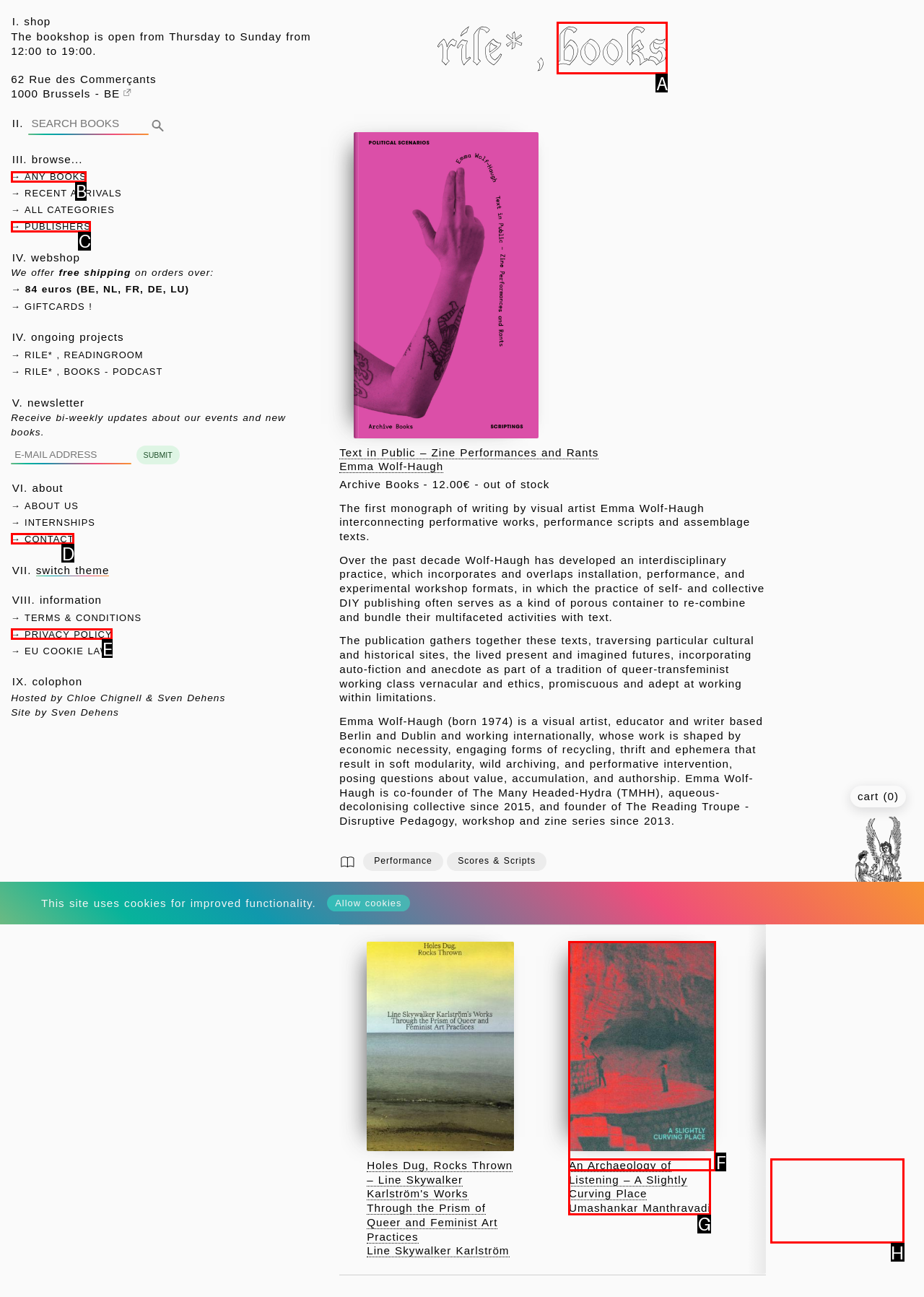Given the description: Contact, select the HTML element that matches it best. Reply with the letter of the chosen option directly.

D